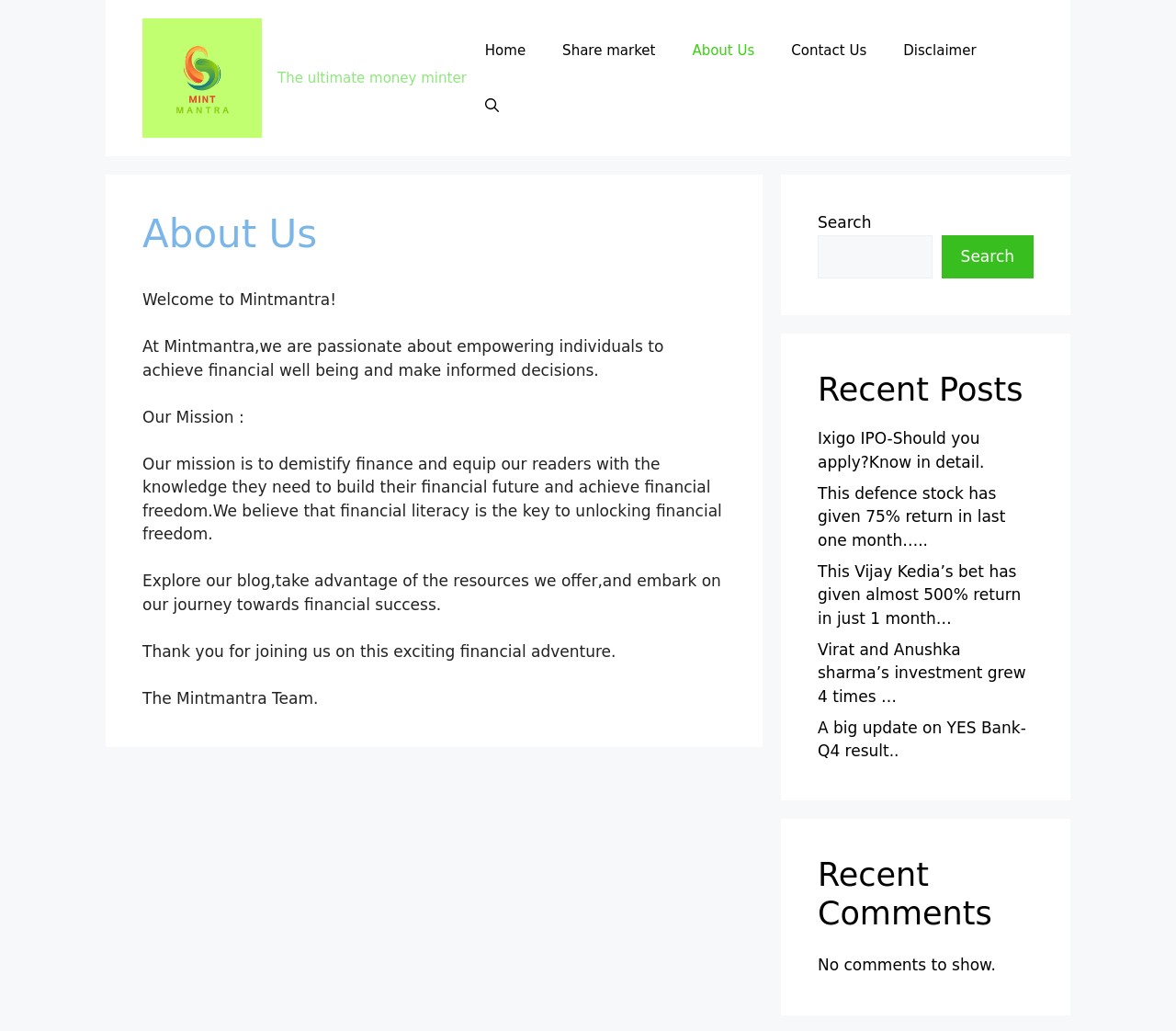Specify the bounding box coordinates for the region that must be clicked to perform the given instruction: "Open the search bar".

[0.397, 0.076, 0.44, 0.129]